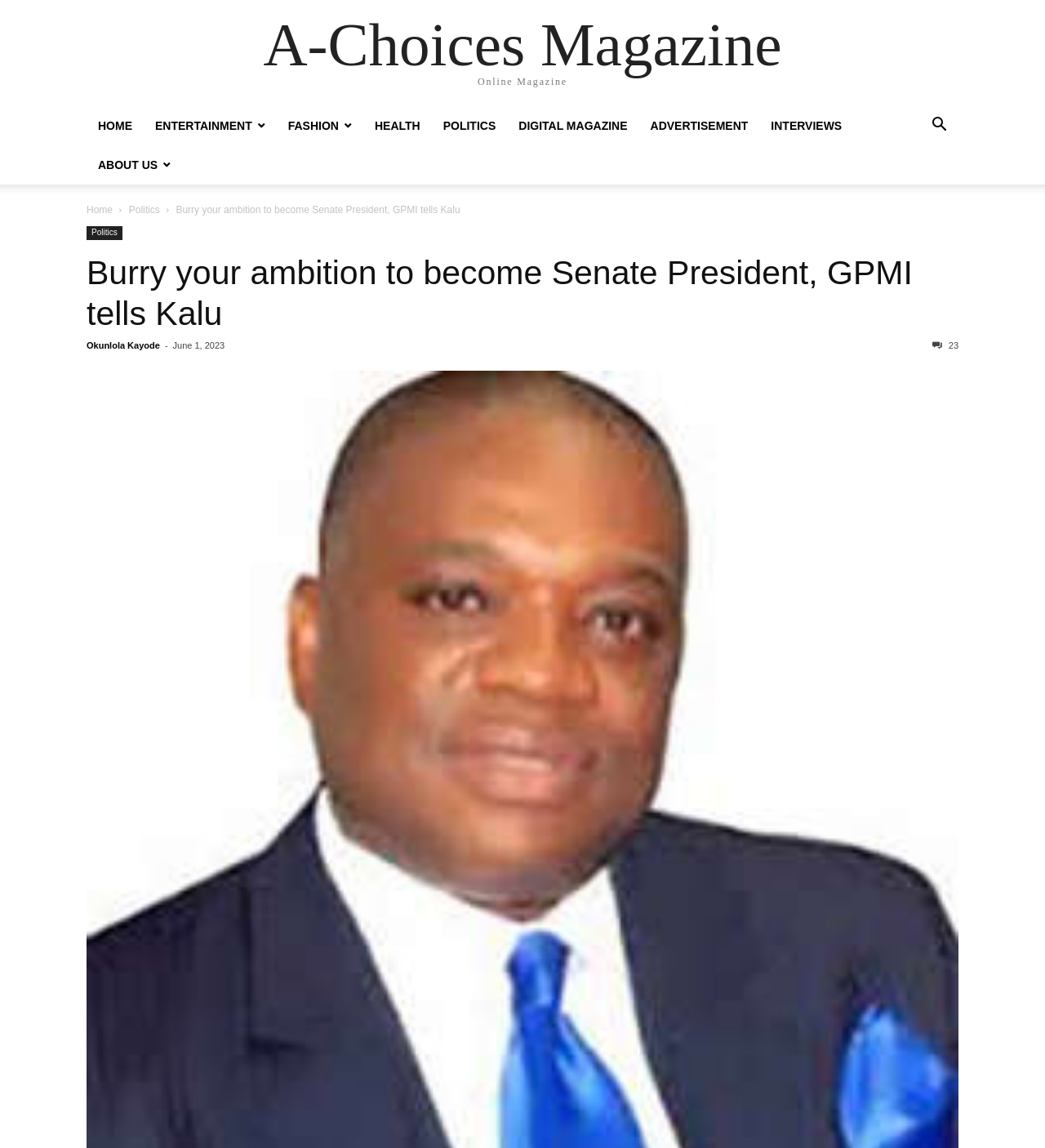Please provide a brief answer to the following inquiry using a single word or phrase:
What is the current article about?

GPMI telling Kalu to bury his ambition